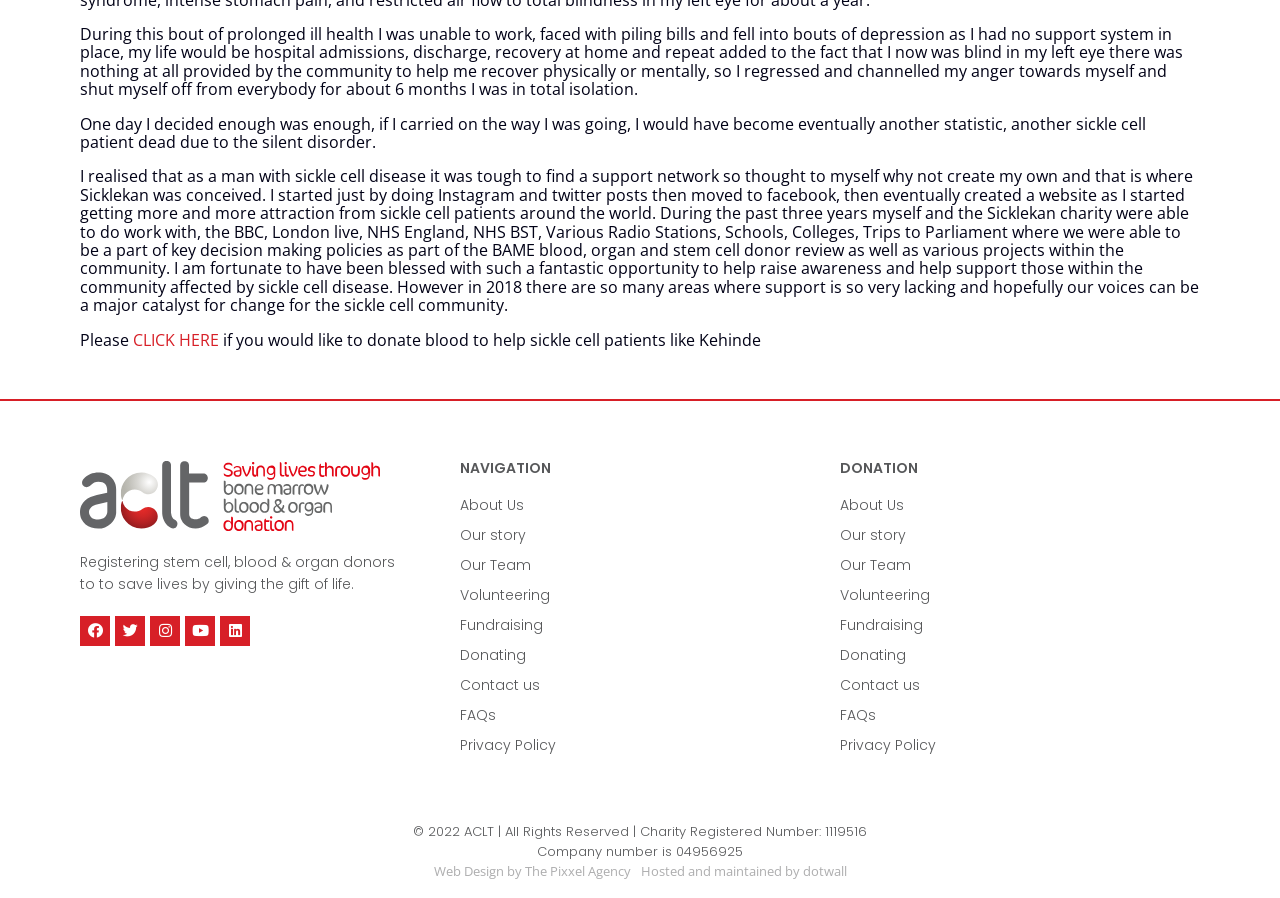Please determine the bounding box of the UI element that matches this description: Our Team. The coordinates should be given as (top-left x, top-left y, bottom-right x, bottom-right y), with all values between 0 and 1.

[0.656, 0.618, 0.937, 0.641]